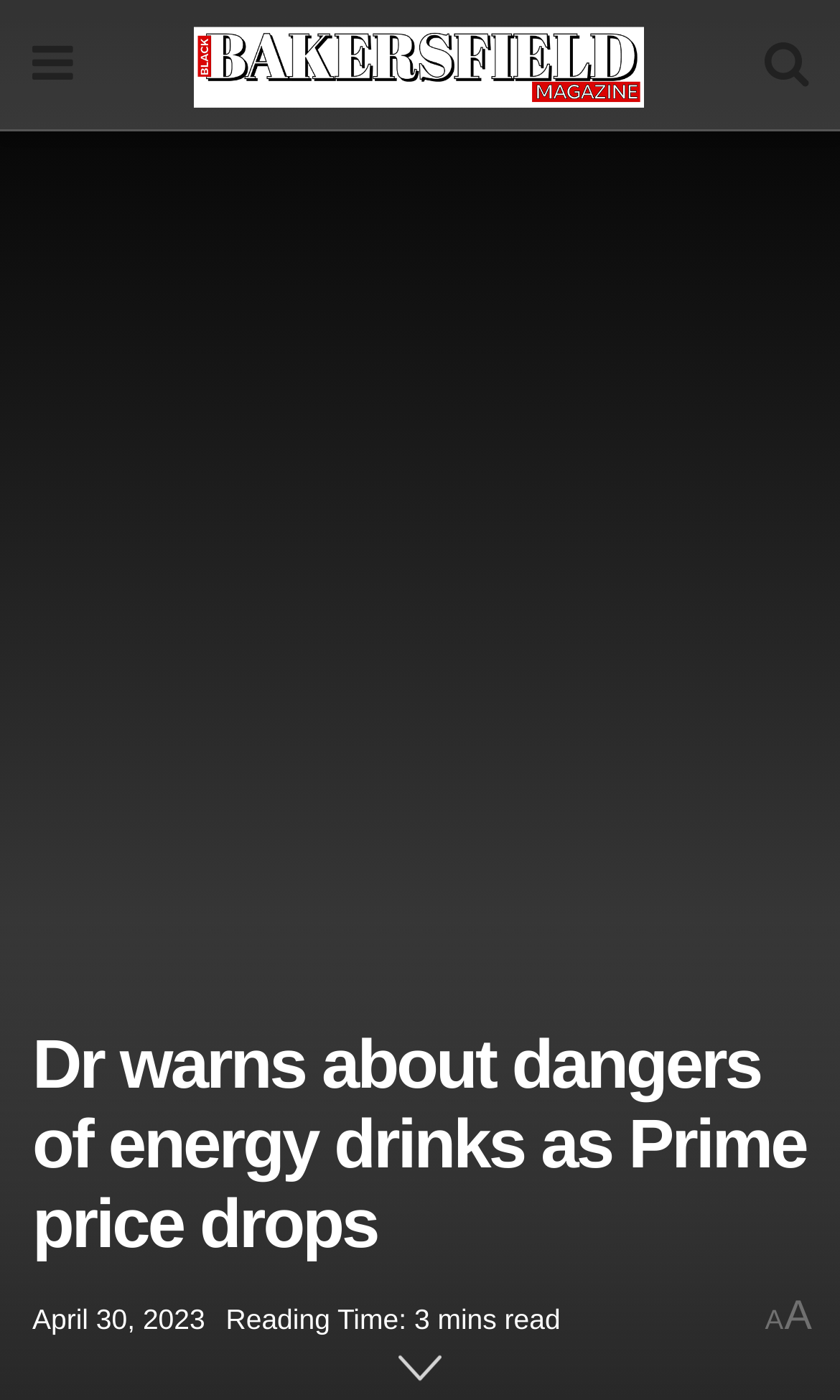Refer to the screenshot and answer the following question in detail:
Is the article related to a specific product?

I found the answer by looking at the heading element with the text 'Dr warns about dangers of energy drinks as Prime price drops' which mentions 'Prime' which is likely to be a specific product.